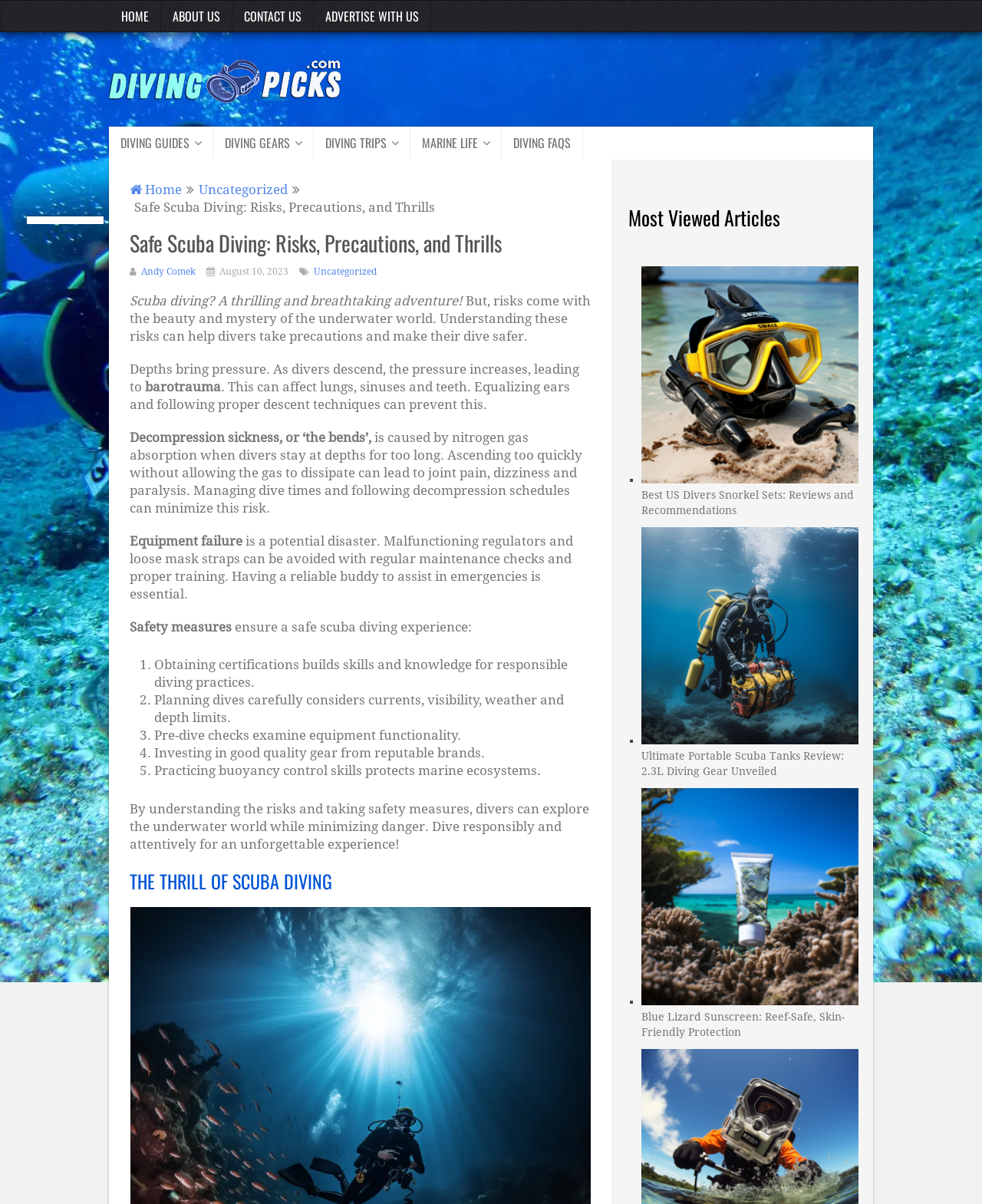Indicate the bounding box coordinates of the element that needs to be clicked to satisfy the following instruction: "Learn more about 'Best US Divers Snorkel Sets: Reviews and Recommendations'". The coordinates should be four float numbers between 0 and 1, i.e., [left, top, right, bottom].

[0.653, 0.218, 0.874, 0.401]